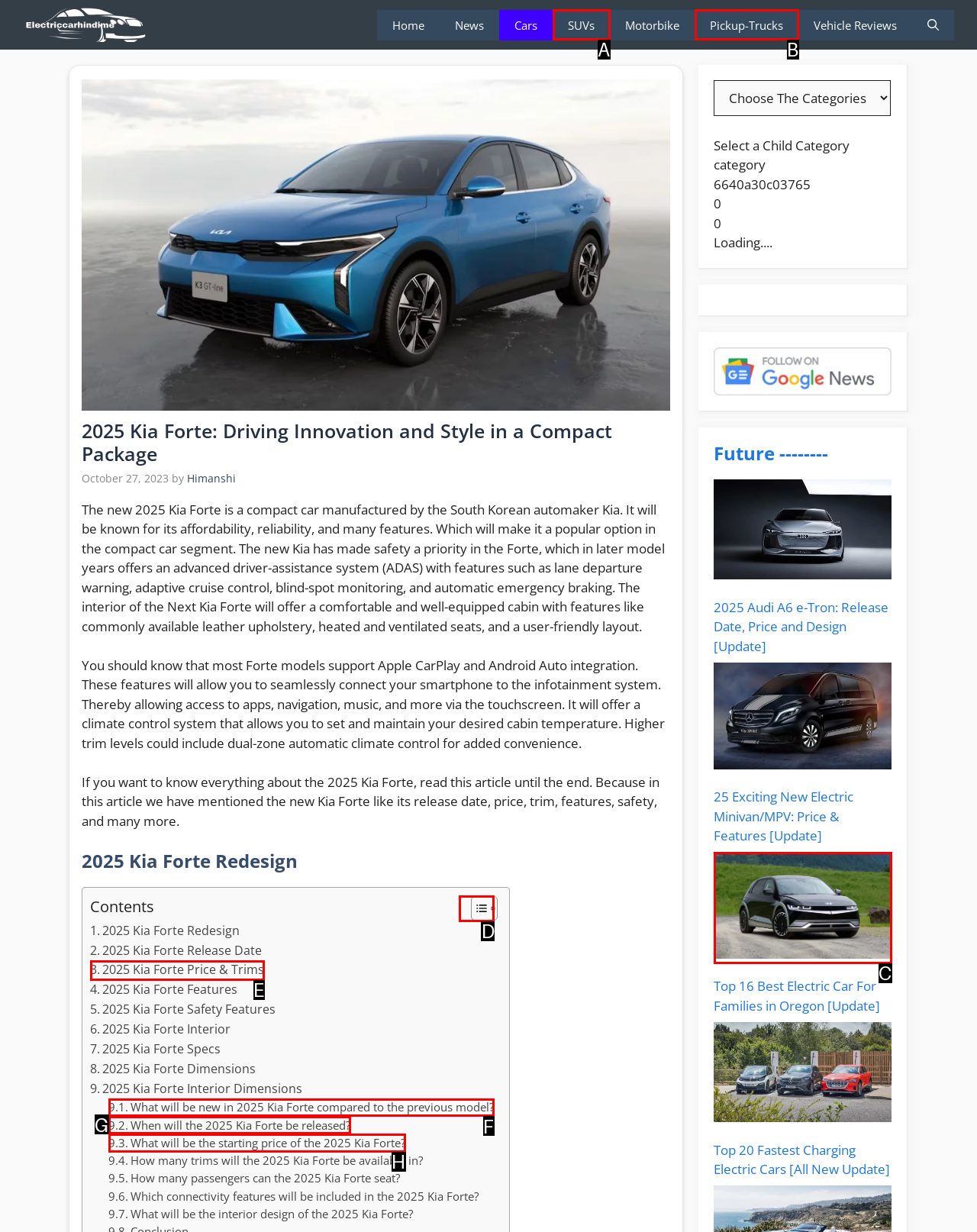Point out the HTML element I should click to achieve the following task: Toggle the table of content Provide the letter of the selected option from the choices.

D